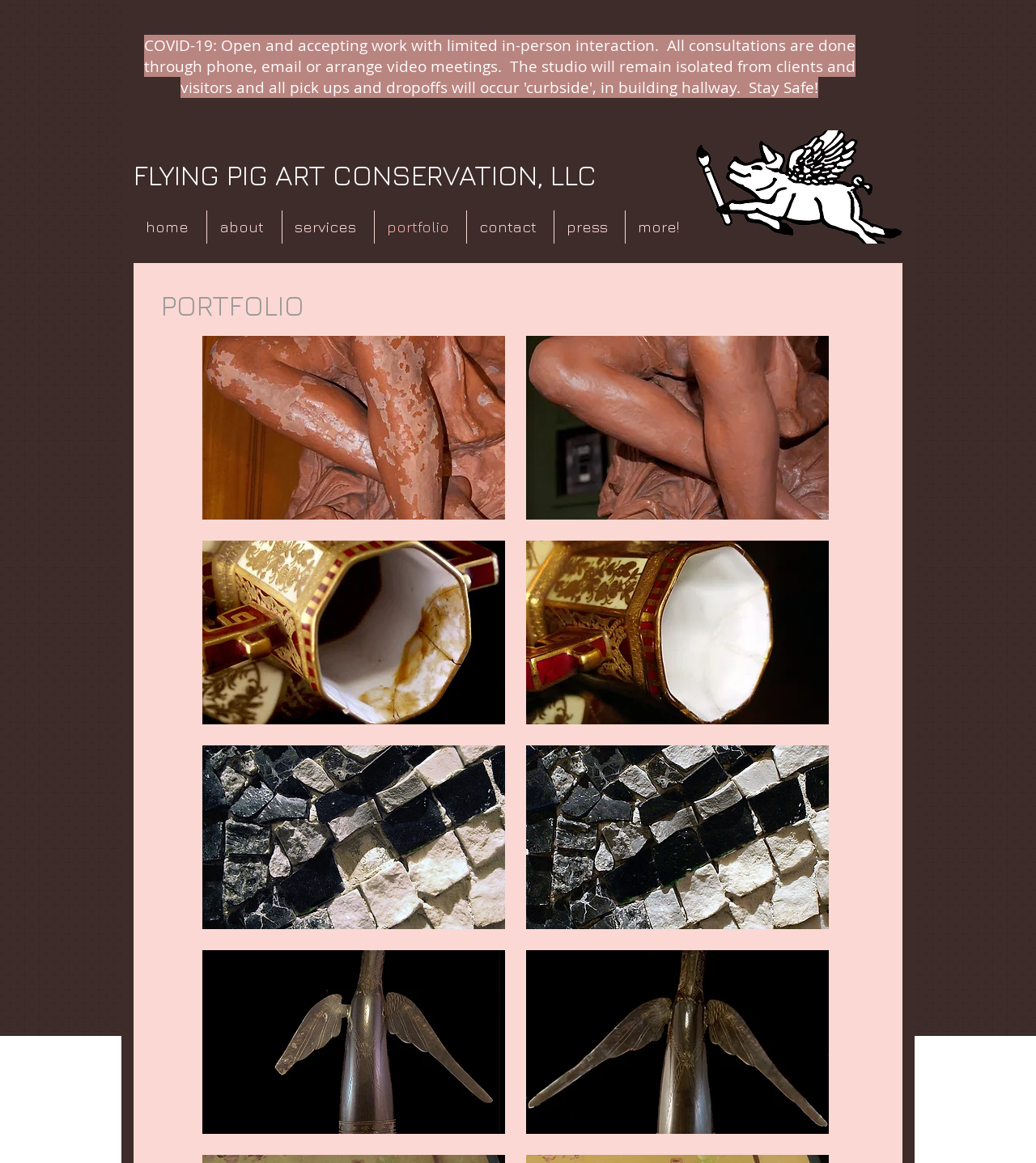Show the bounding box coordinates of the element that should be clicked to complete the task: "Explore the 'portfolio' section".

[0.362, 0.181, 0.45, 0.21]